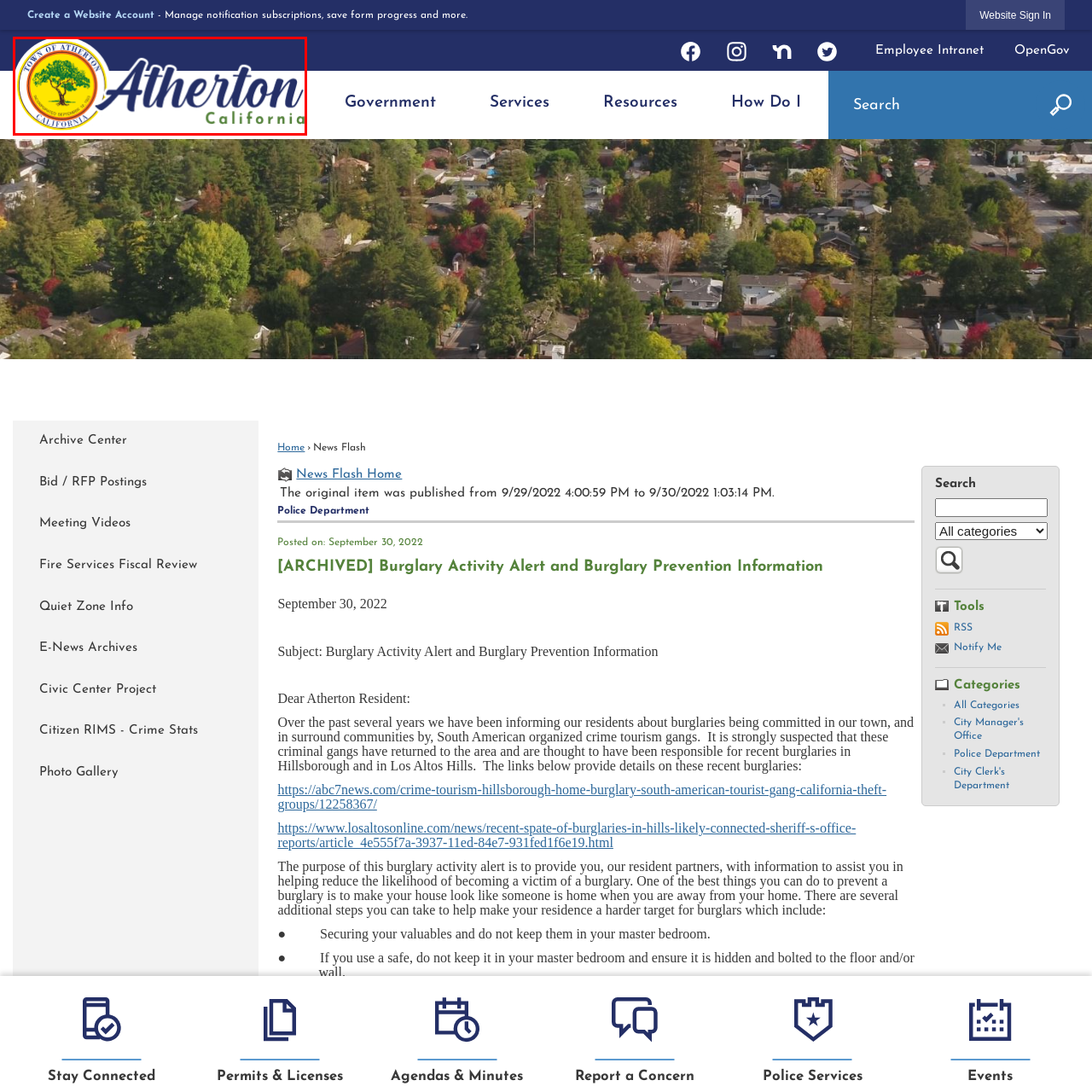What is the theme reflected in the logo design?
Please analyze the image within the red bounding box and provide a comprehensive answer based on the visual information.

The caption explains that the logo design reflects both the community's natural beauty and its identity, serving as a welcoming symbol for residents and visitors alike, indicating that the theme reflected in the logo design is natural beauty and identity.